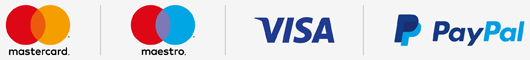Utilize the information from the image to answer the question in detail:
What is the purpose of these payment method logos?

The payment method logos, including Mastercard, Maestro, Visa, and PayPal, are presented to ensure customers can make secure online transactions, reflecting the website's commitment to providing a seamless and convenient shopping experience.